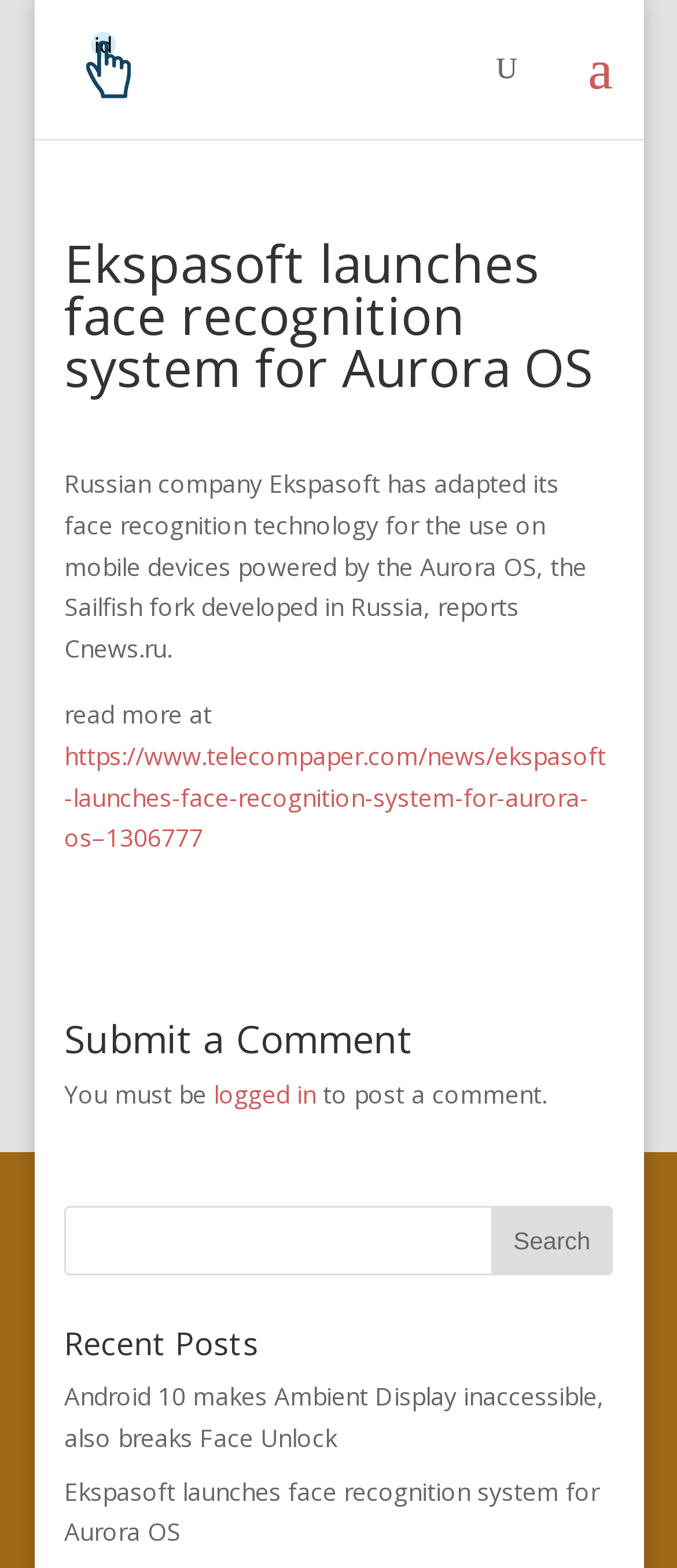Using the webpage screenshot, locate the HTML element that fits the following description and provide its bounding box: "Delivery Information".

None